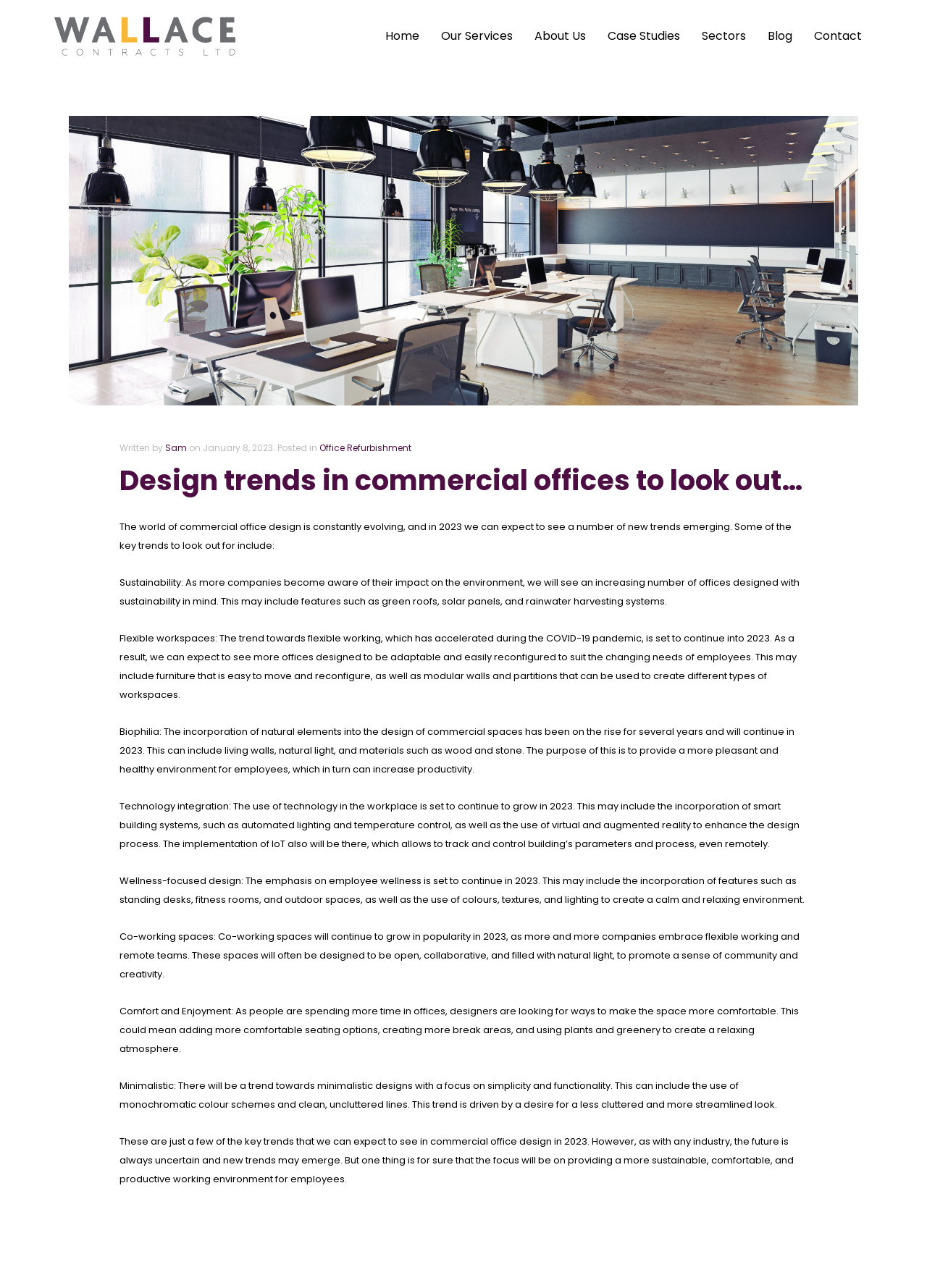Bounding box coordinates should be in the format (top-left x, top-left y, bottom-right x, bottom-right y) and all values should be floating point numbers between 0 and 1. Determine the bounding box coordinate for the UI element described as: Case Studies

[0.644, 0.0, 0.745, 0.056]